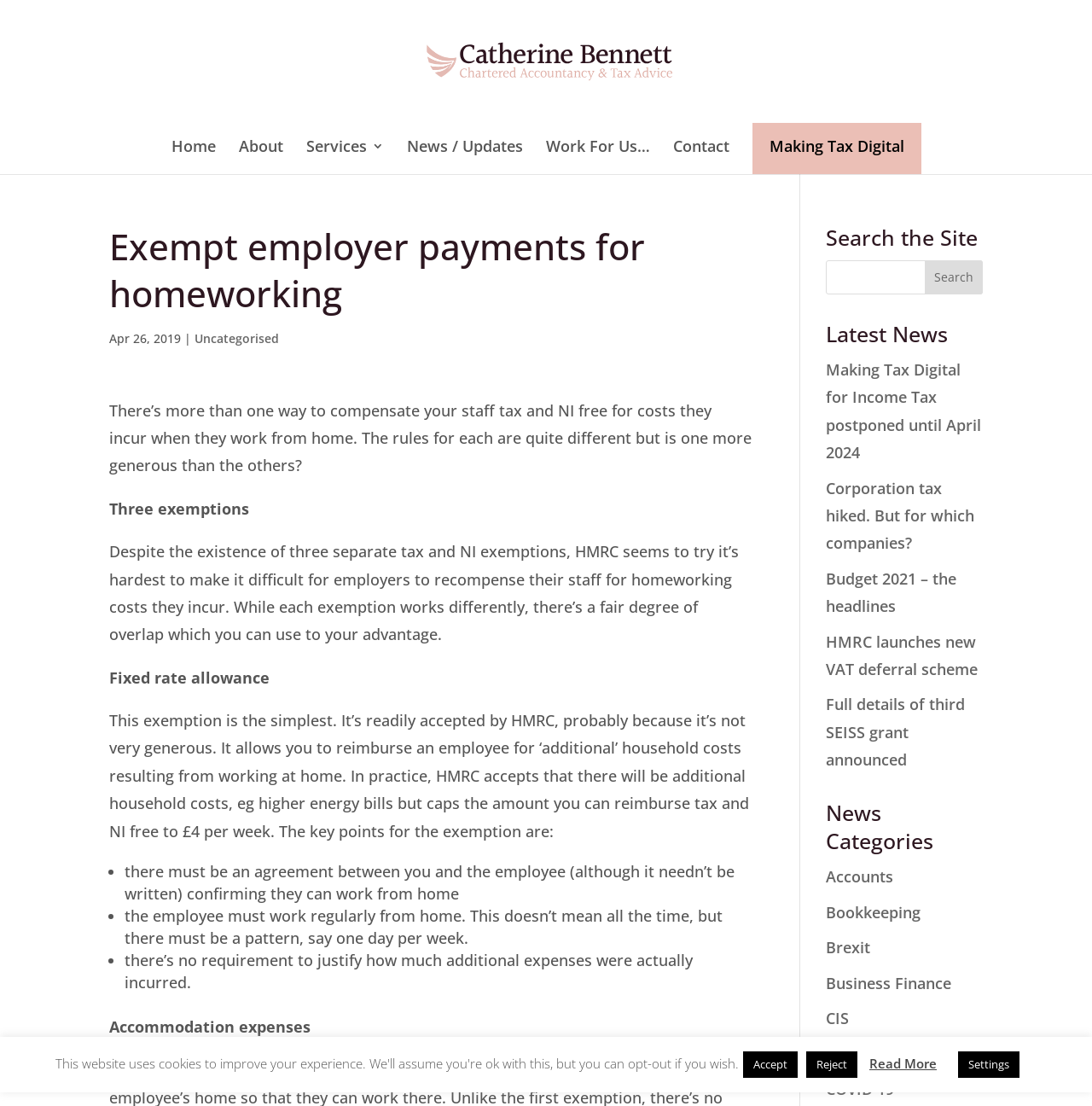Give a short answer to this question using one word or a phrase:
How many exemptions are mentioned in the article?

Three